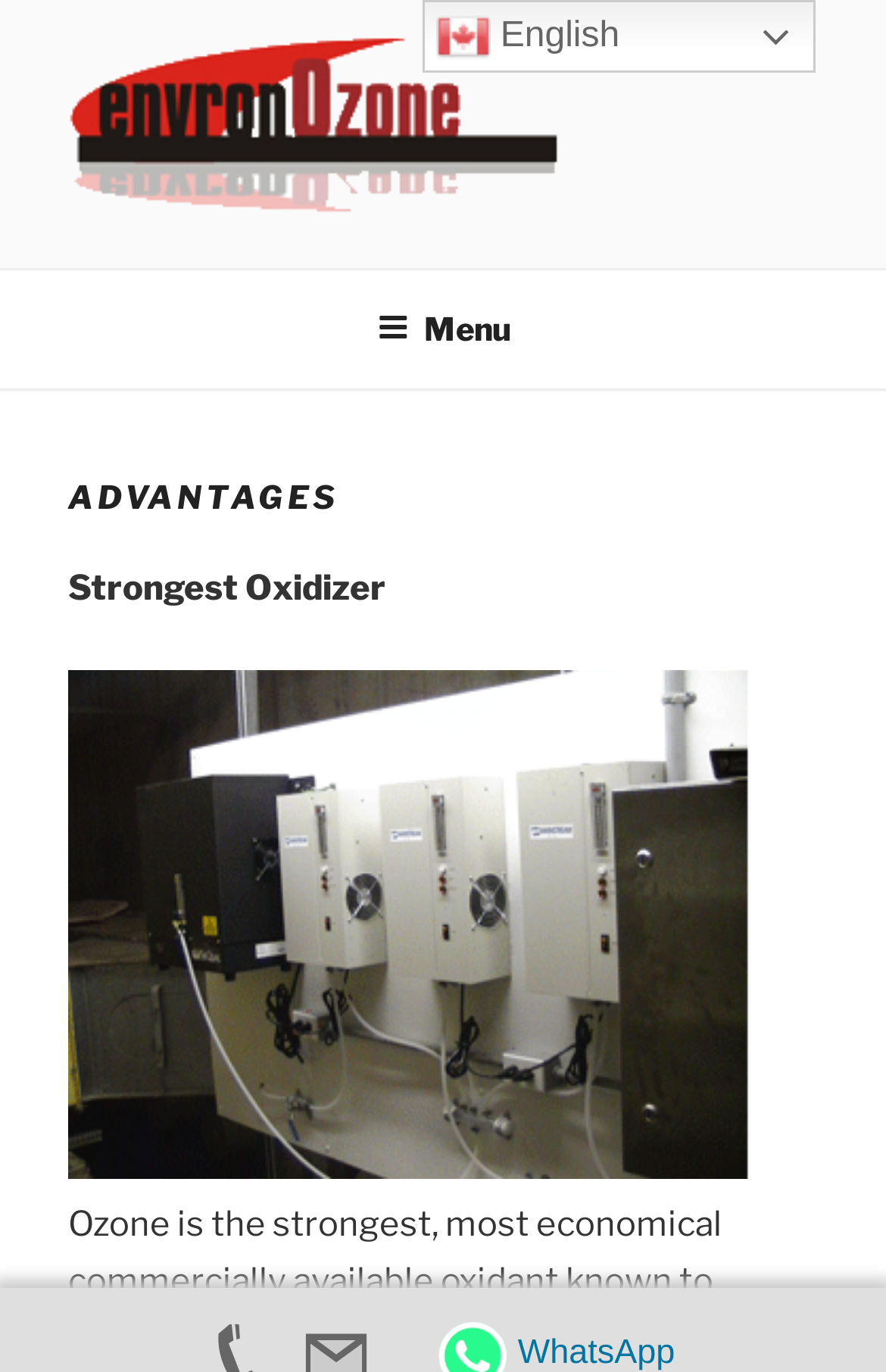What is the main service provided?
Look at the image and answer the question using a single word or phrase.

ozone expertise